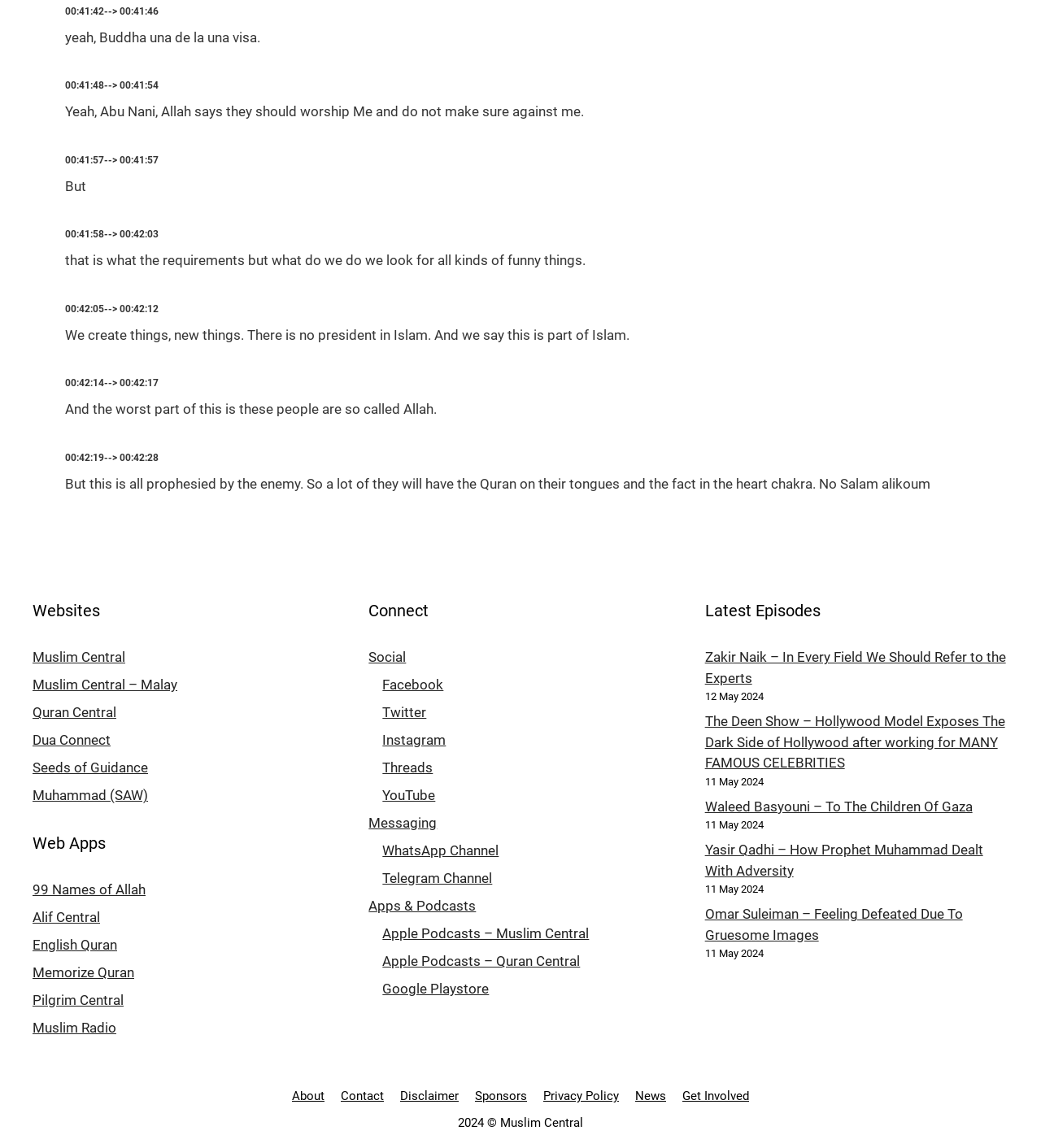Indicate the bounding box coordinates of the element that must be clicked to execute the instruction: "Connect with Muslim Central on Facebook". The coordinates should be given as four float numbers between 0 and 1, i.e., [left, top, right, bottom].

[0.367, 0.589, 0.426, 0.604]